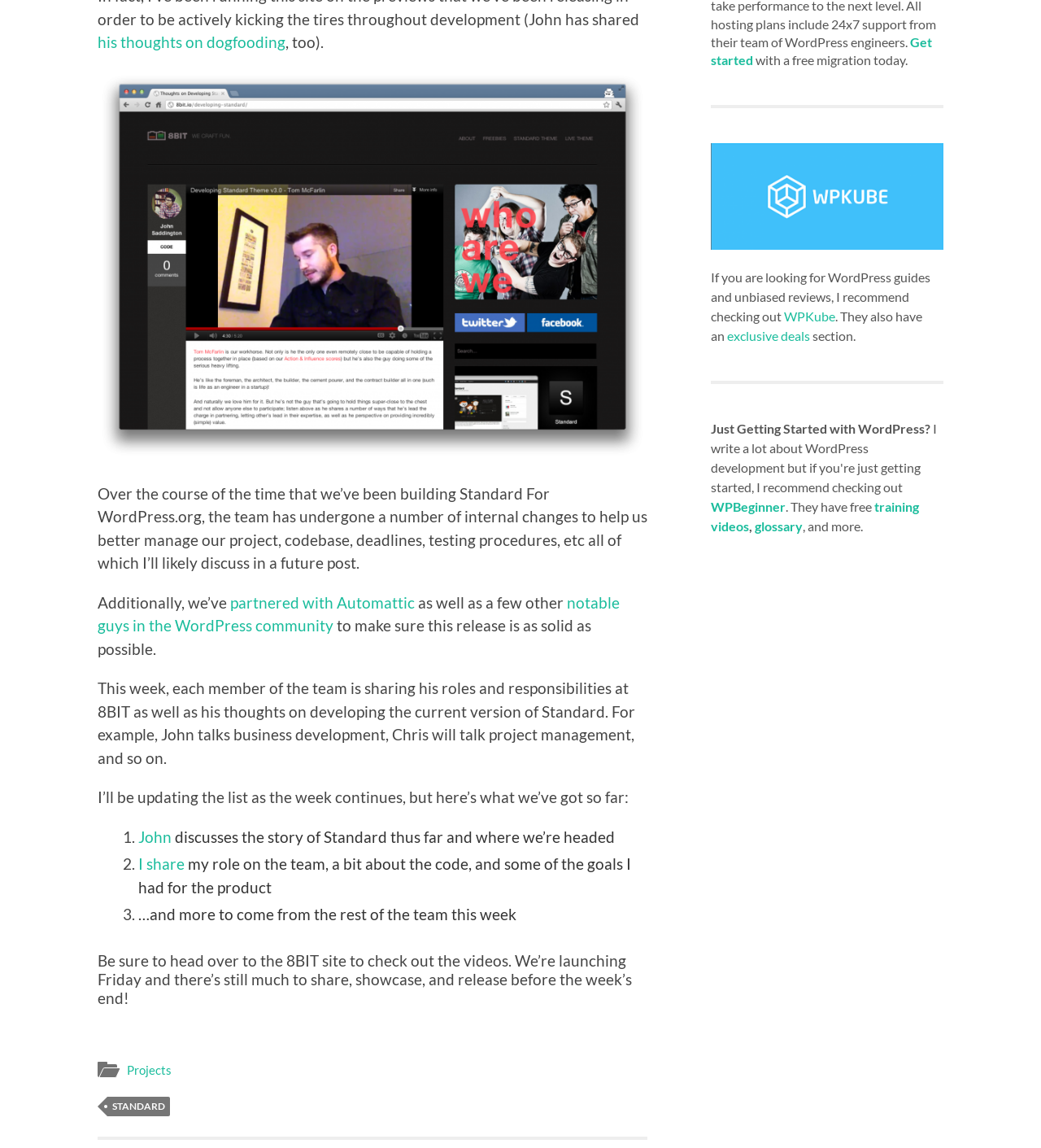Using the description: "WPBeginner", determine the UI element's bounding box coordinates. Ensure the coordinates are in the format of four float numbers between 0 and 1, i.e., [left, top, right, bottom].

[0.683, 0.434, 0.755, 0.448]